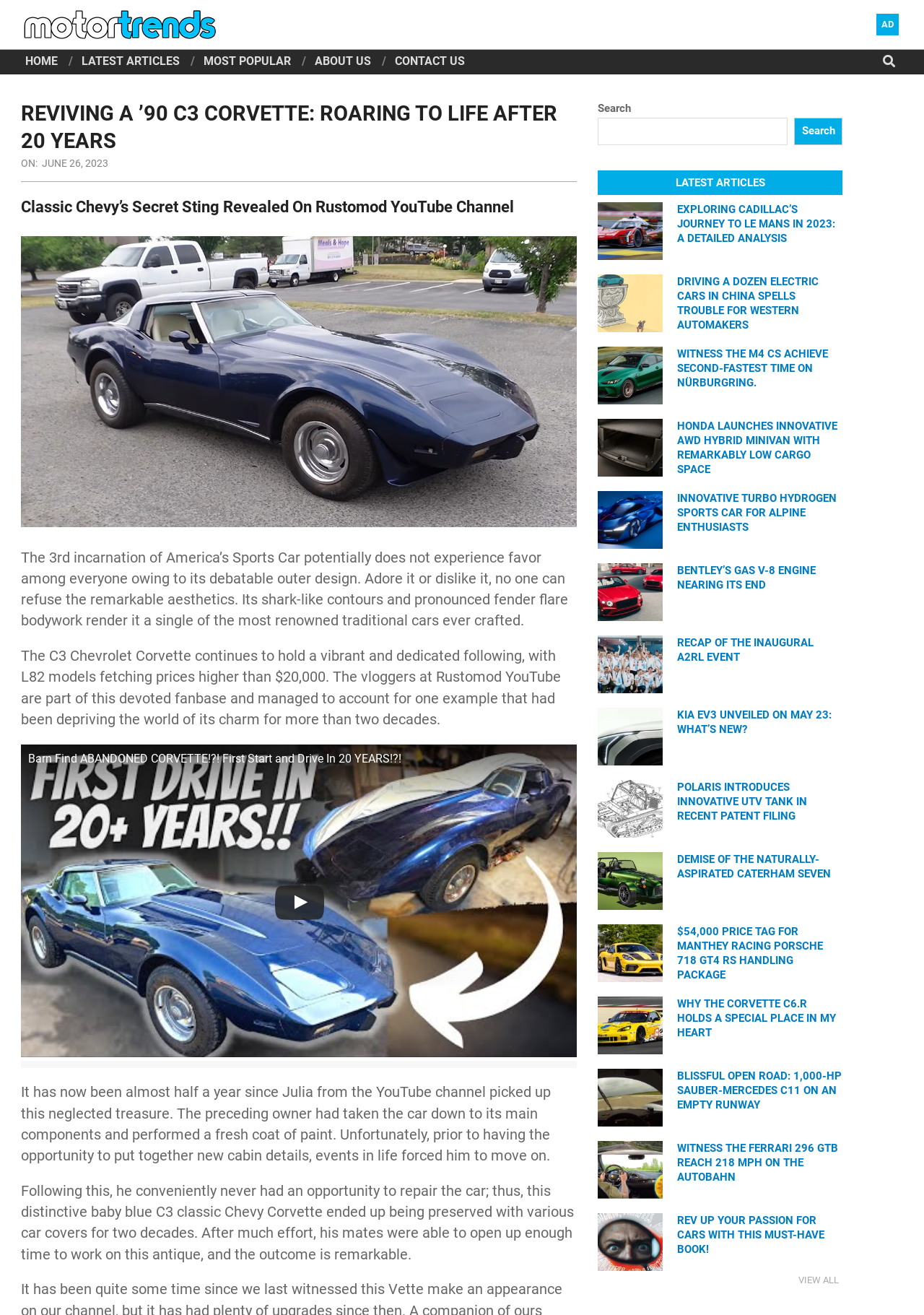What is the name of the YouTube channel that picked up the neglected Corvette?
From the details in the image, provide a complete and detailed answer to the question.

The answer can be found in the article text, which mentions that 'the vloggers at Rustomod YouTube are part of this devoted fanbase and managed to account for one example that had been depriving the world of its charm for more than two decades'.